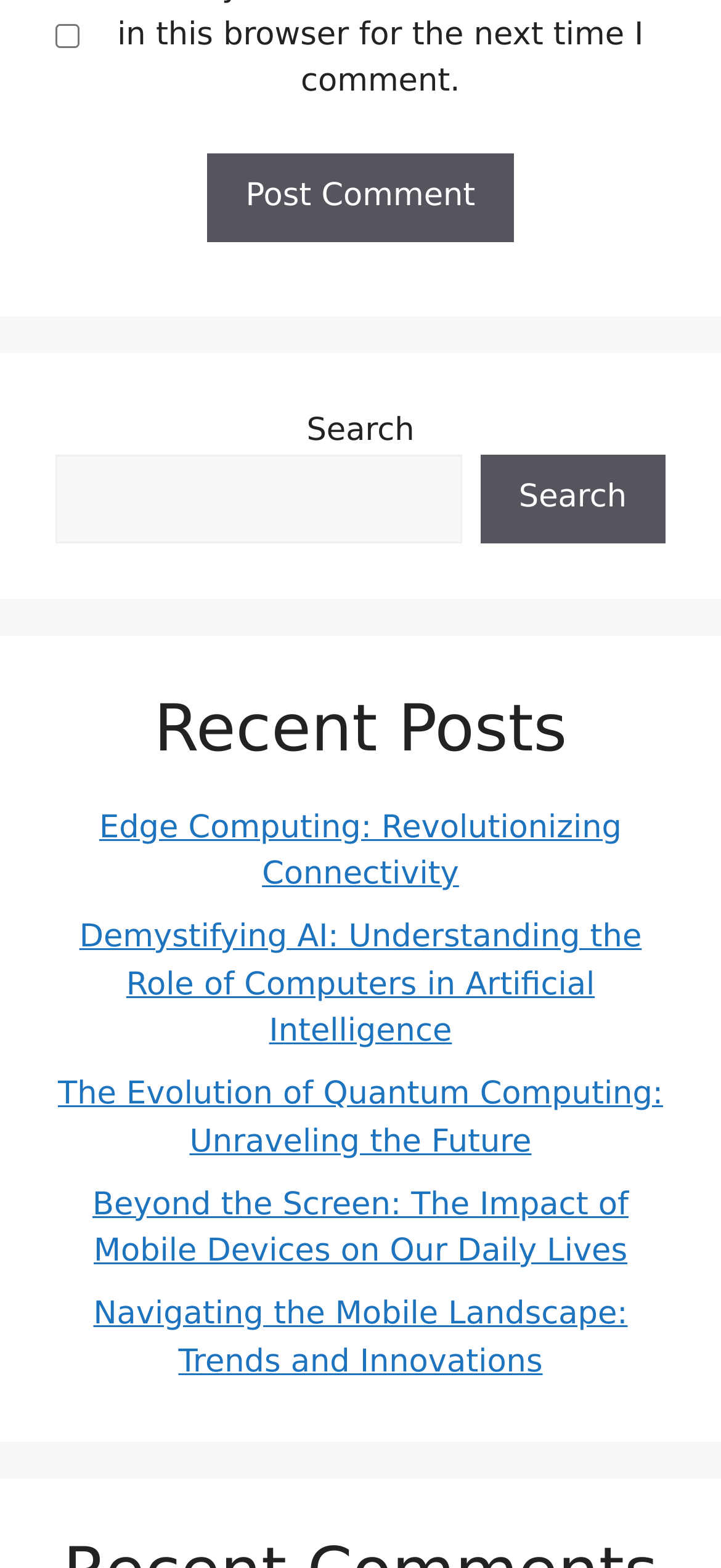What is the category of the links in the middle section?
Look at the screenshot and provide an in-depth answer.

The links in the middle section are categorized under the heading 'Recent Posts', which suggests that they are recent articles or blog posts.